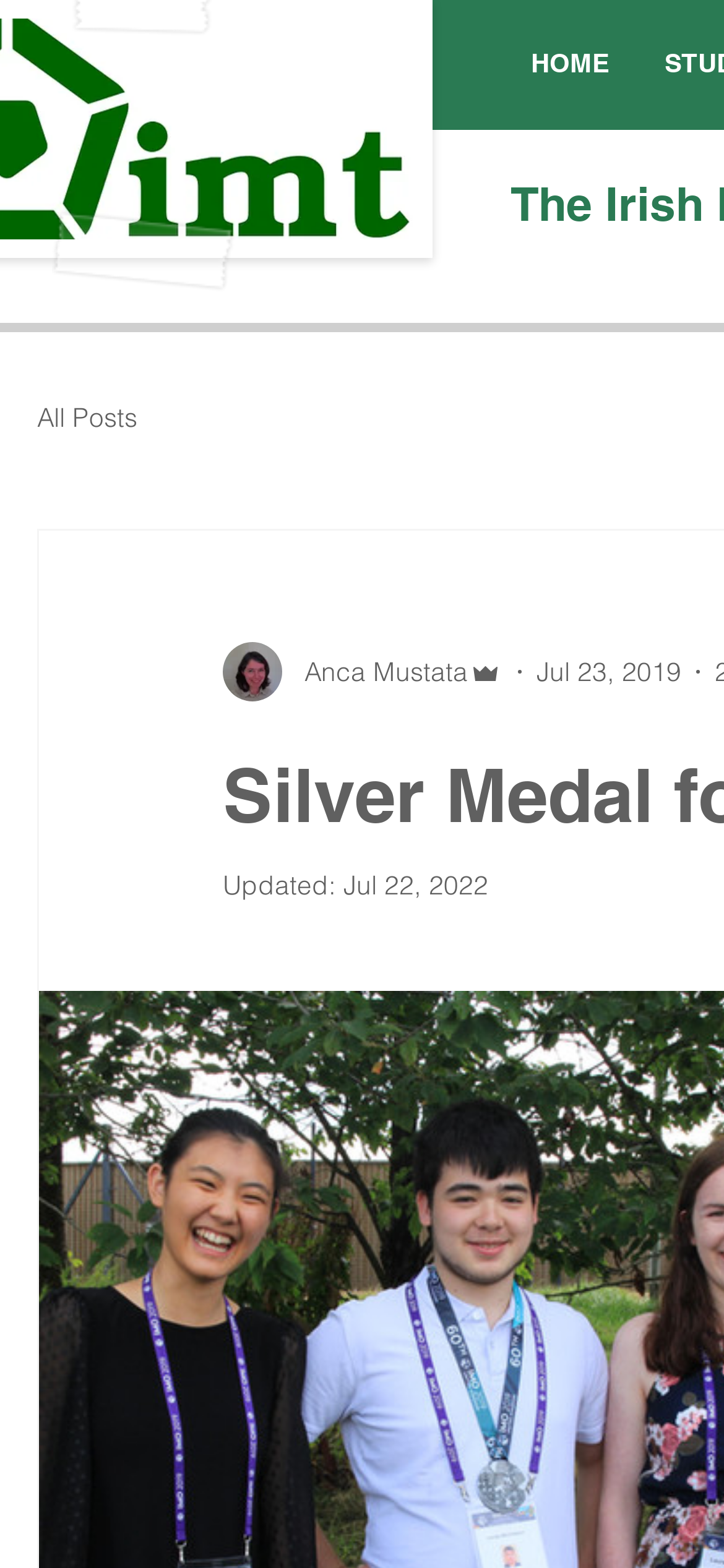Please give a short response to the question using one word or a phrase:
What is the date of the post?

Jul 23, 2019